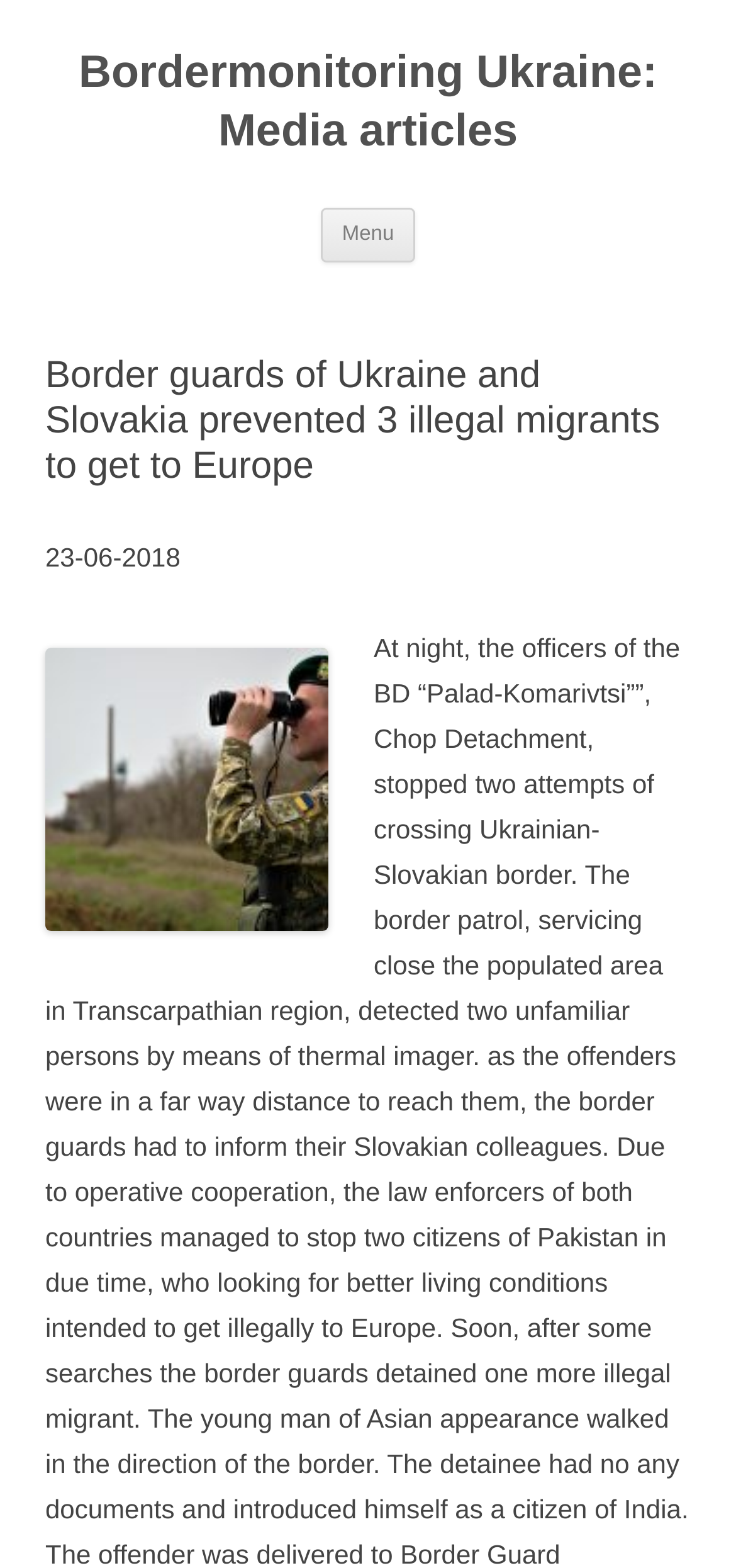Given the element description "Menu" in the screenshot, predict the bounding box coordinates of that UI element.

[0.436, 0.132, 0.564, 0.168]